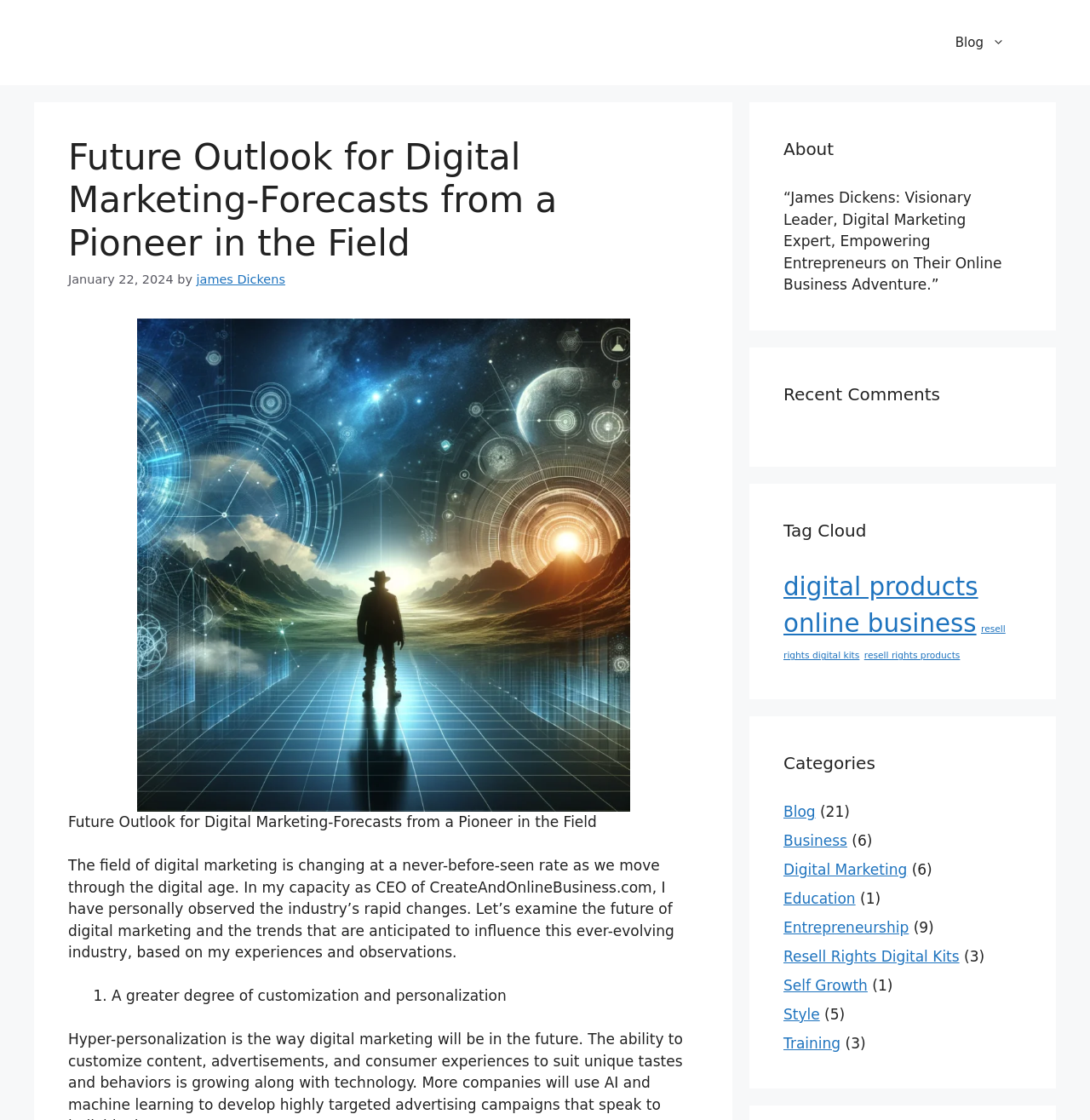Explain the webpage's layout and main content in detail.

This webpage is about the future outlook of digital marketing, featuring forecasts from a pioneer in the field. At the top, there is a banner with the site's name, "Create An Online Business.com", and a primary navigation menu with a link to the blog. Below the navigation menu, there is a header section with the title "Future Outlook for Digital Marketing-Forecasts from a Pioneer in the Field" and a time stamp indicating the article was published on January 22, 2024, by James Dickens.

To the right of the header section, there is a figure, likely an image related to the article. Below the figure, there is a brief summary of the article, which discusses the rapid changes in the digital marketing industry and the trends that are expected to influence it.

The main content of the article is divided into sections, with the first section discussing the trend of greater customization and personalization in digital marketing. The article likely continues to explore other trends and forecasts in the industry.

On the right-hand side of the page, there are several complementary sections, including "About" with a brief description of James Dickens, "Recent Comments", "Tag Cloud" with links to various tags, and "Categories" with links to different categories such as Blog, Business, Digital Marketing, and more. Each category has a number in parentheses indicating the number of items within that category.